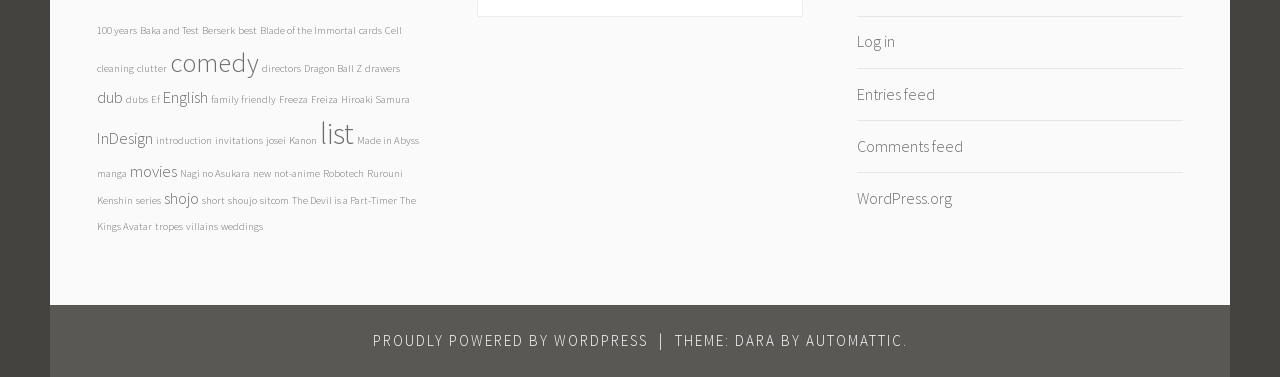Find the bounding box coordinates of the clickable element required to execute the following instruction: "View 'list' items". Provide the coordinates as four float numbers between 0 and 1, i.e., [left, top, right, bottom].

[0.25, 0.305, 0.277, 0.404]